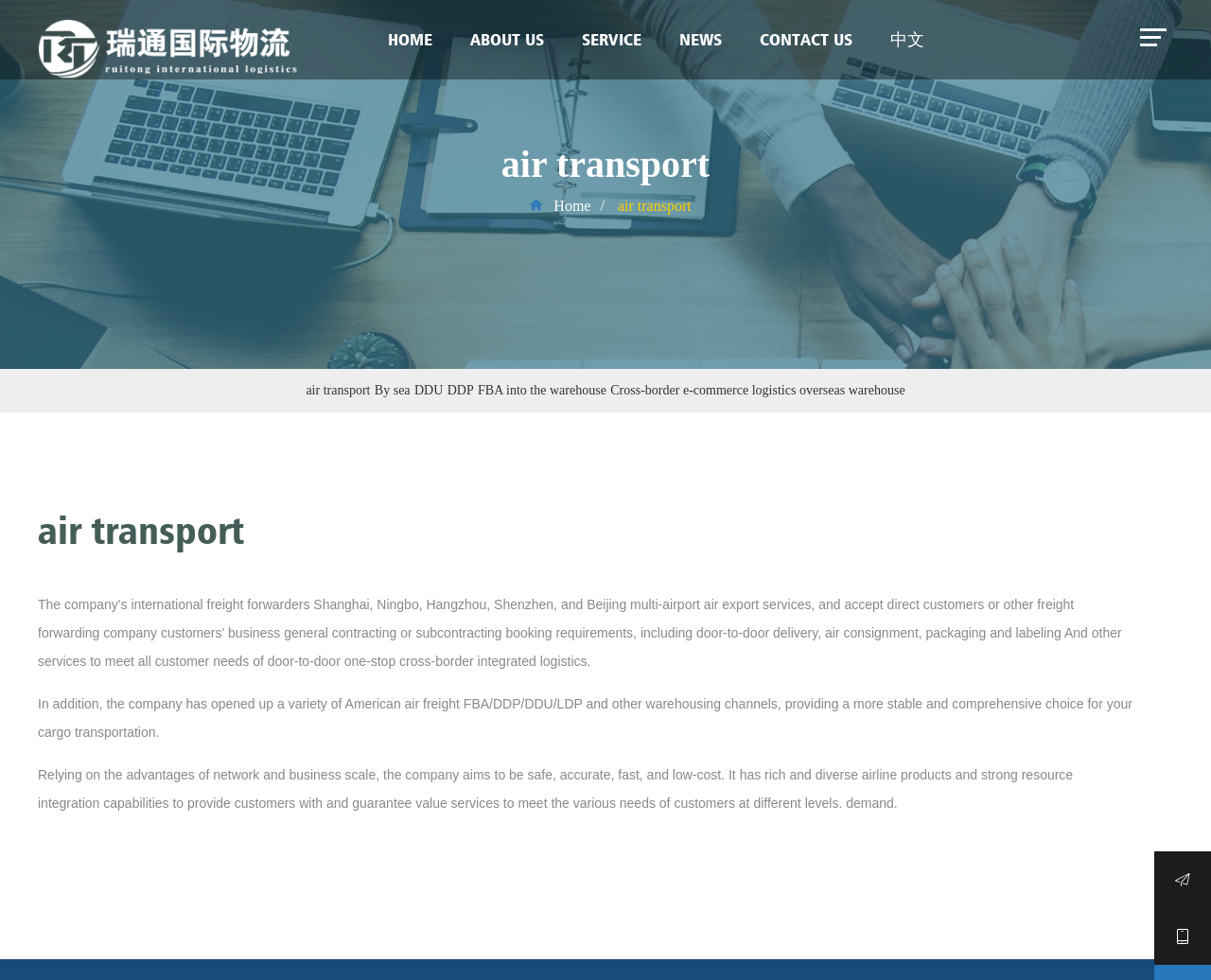Please specify the bounding box coordinates of the region to click in order to perform the following instruction: "view air transport services".

[0.084, 0.377, 0.184, 0.471]